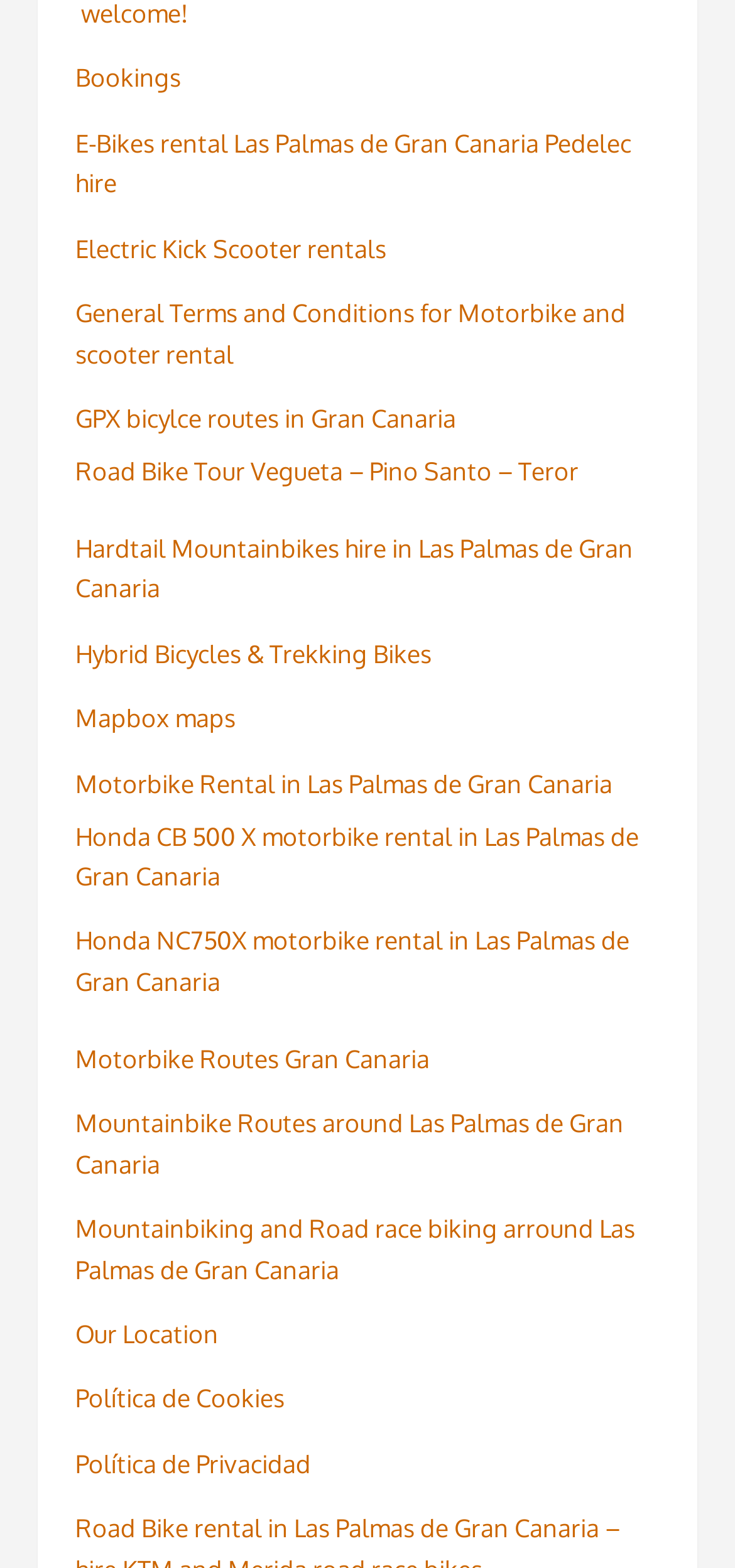What type of policy documents are available on the website?
Give a detailed response to the question by analyzing the screenshot.

The webpage provides links to 'Política de Cookies' and 'Política de Privacidad', indicating that the website has policy documents related to cookies and privacy available for users to access.